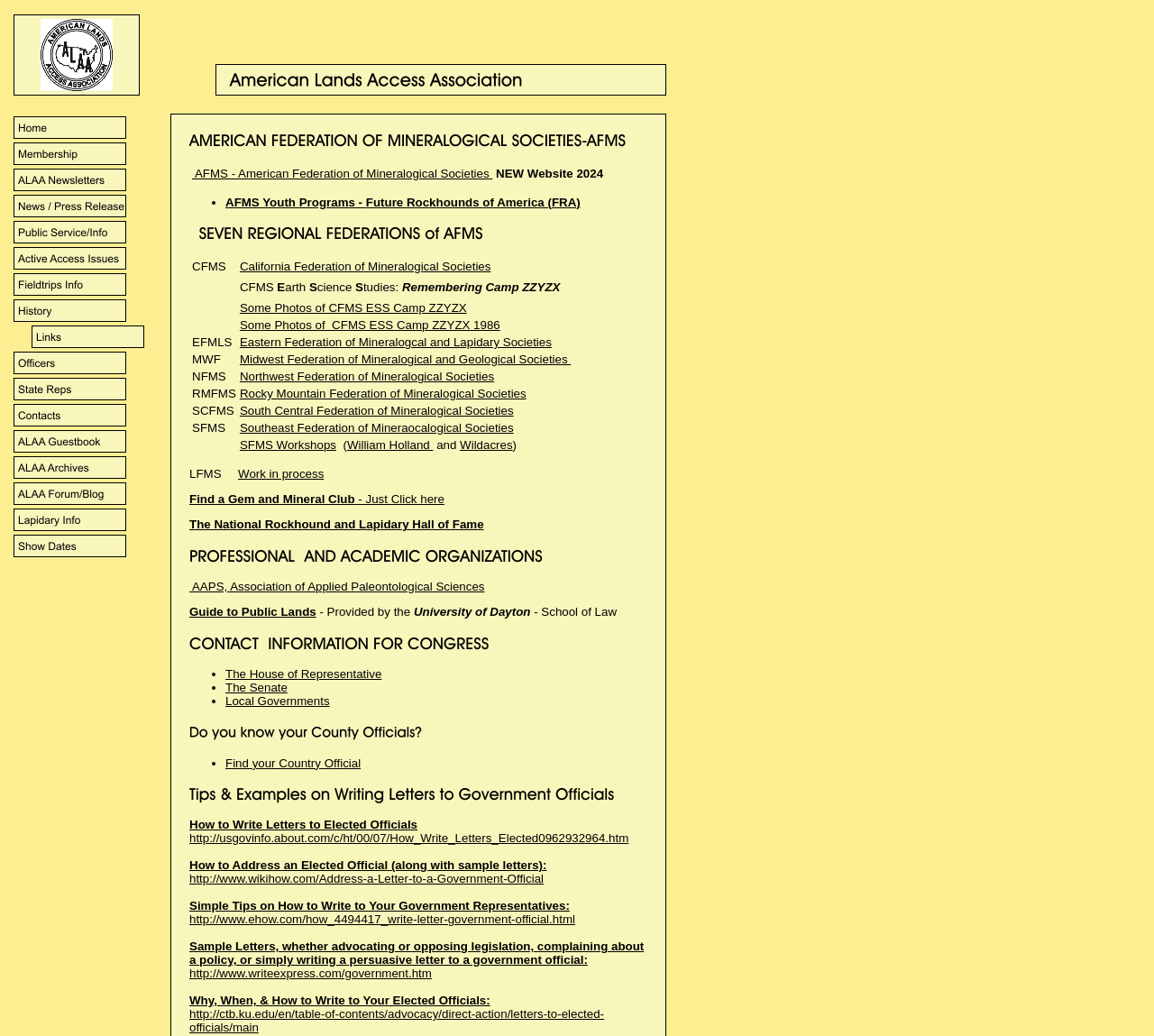From the element description: "alt="ALAA Guestbook"", extract the bounding box coordinates of the UI element. The coordinates should be expressed as four float numbers between 0 and 1, in the order [left, top, right, bottom].

[0.0, 0.428, 0.148, 0.441]